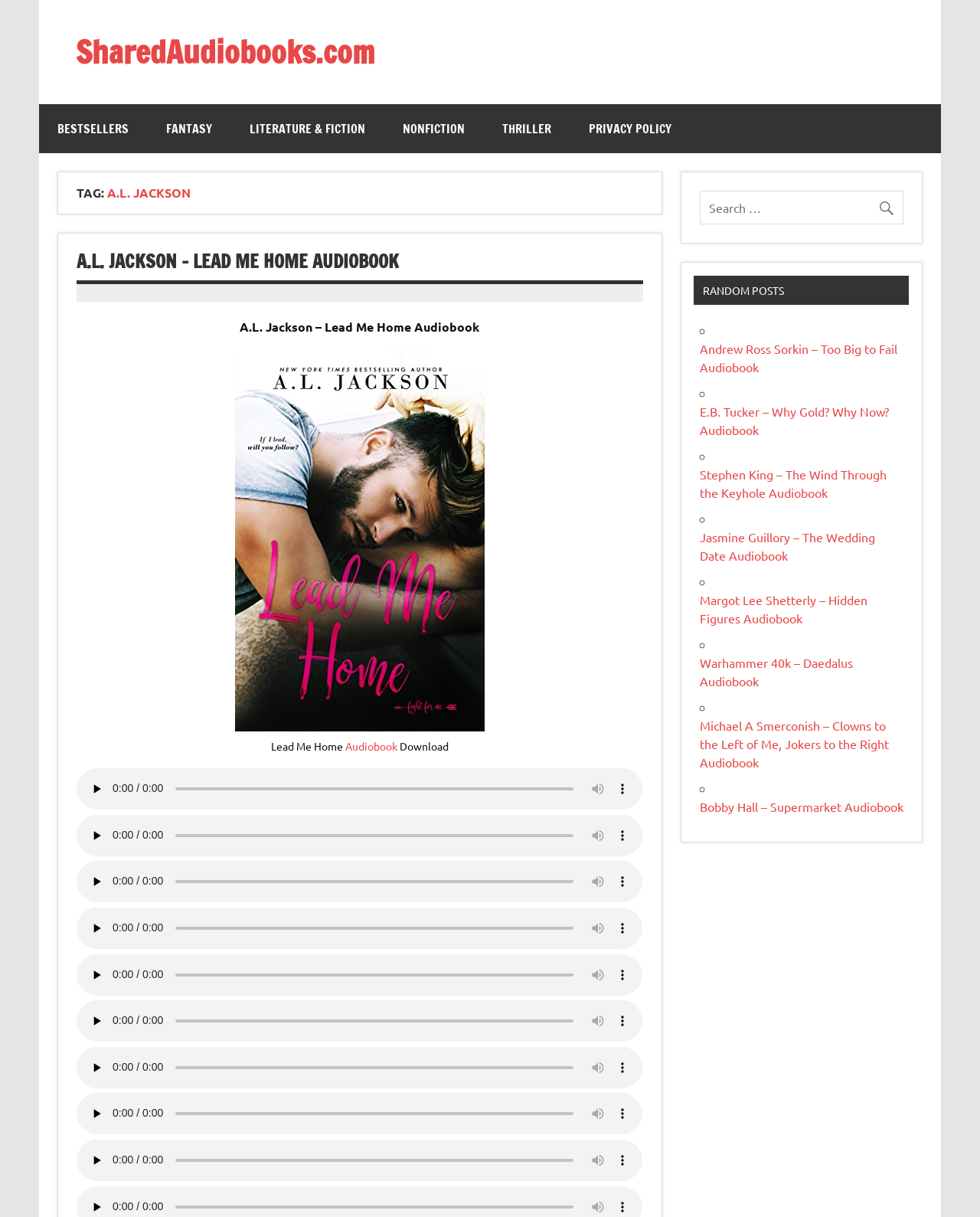Use a single word or phrase to answer this question: 
What is the category of audiobooks on the top left?

BESTSELLERS